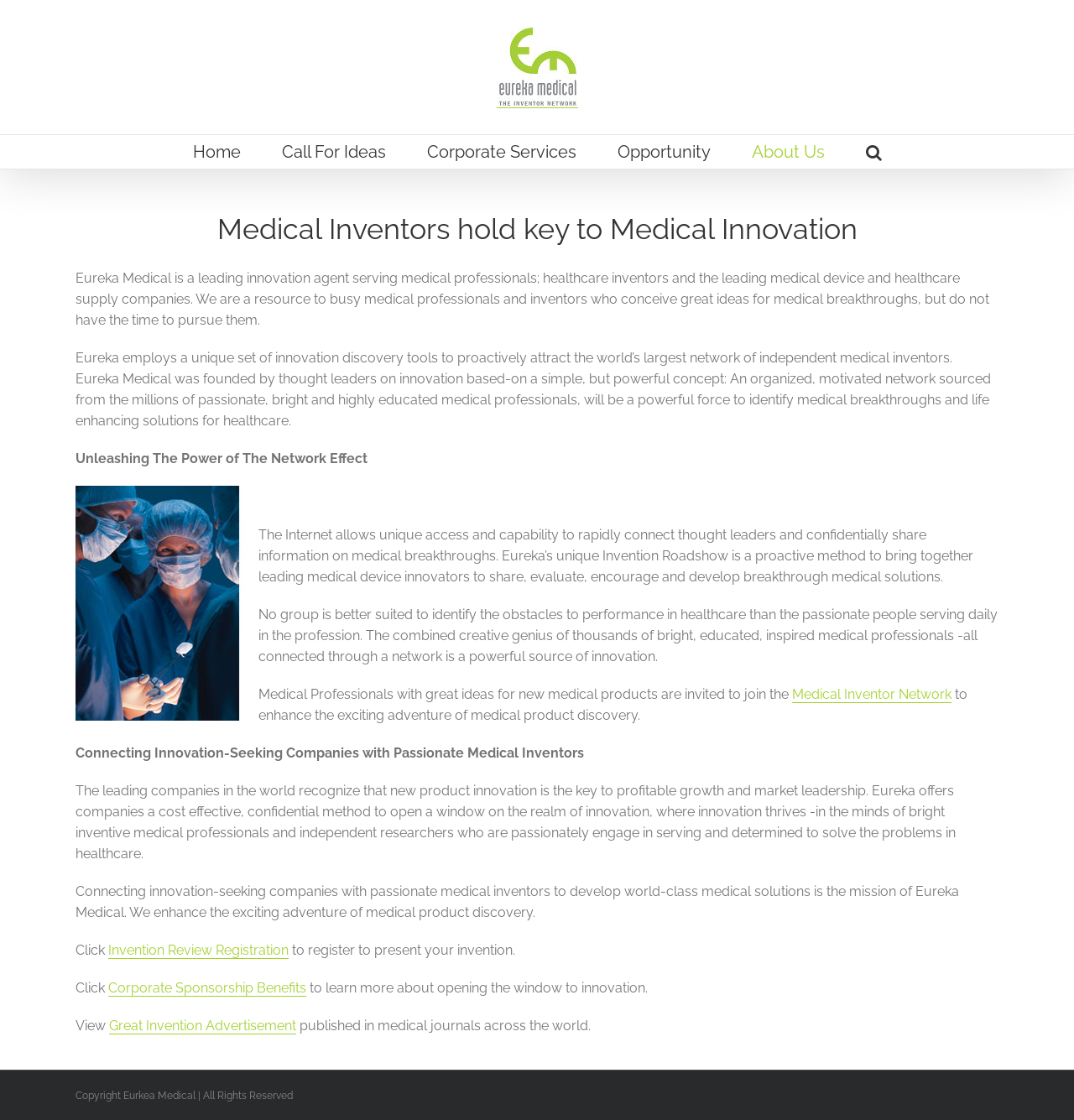Find the bounding box coordinates of the element I should click to carry out the following instruction: "Learn more about Medical Inventor Network".

[0.738, 0.613, 0.886, 0.628]